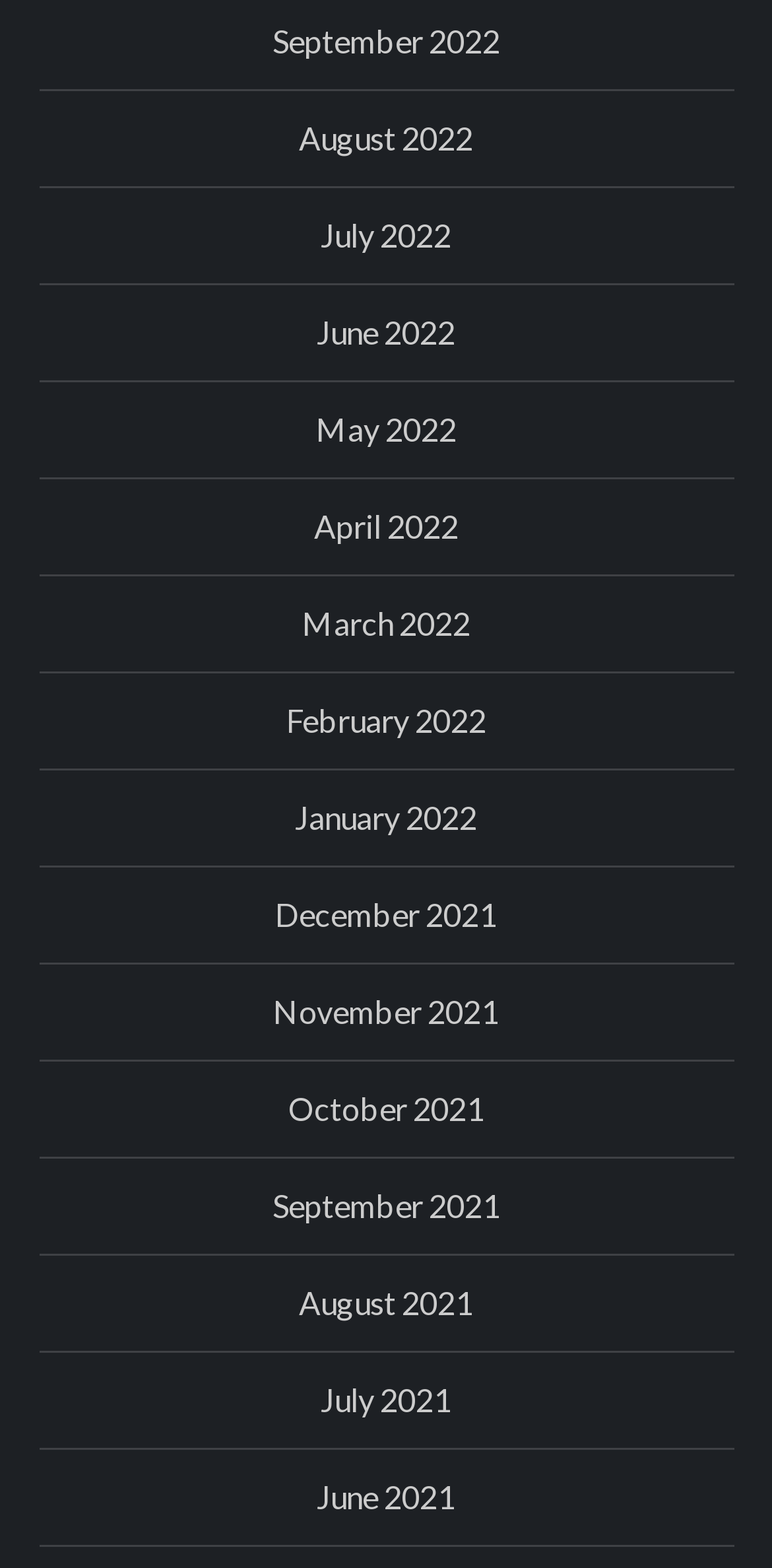Based on the element description: "October 2021", identify the UI element and provide its bounding box coordinates. Use four float numbers between 0 and 1, [left, top, right, bottom].

[0.373, 0.69, 0.627, 0.725]